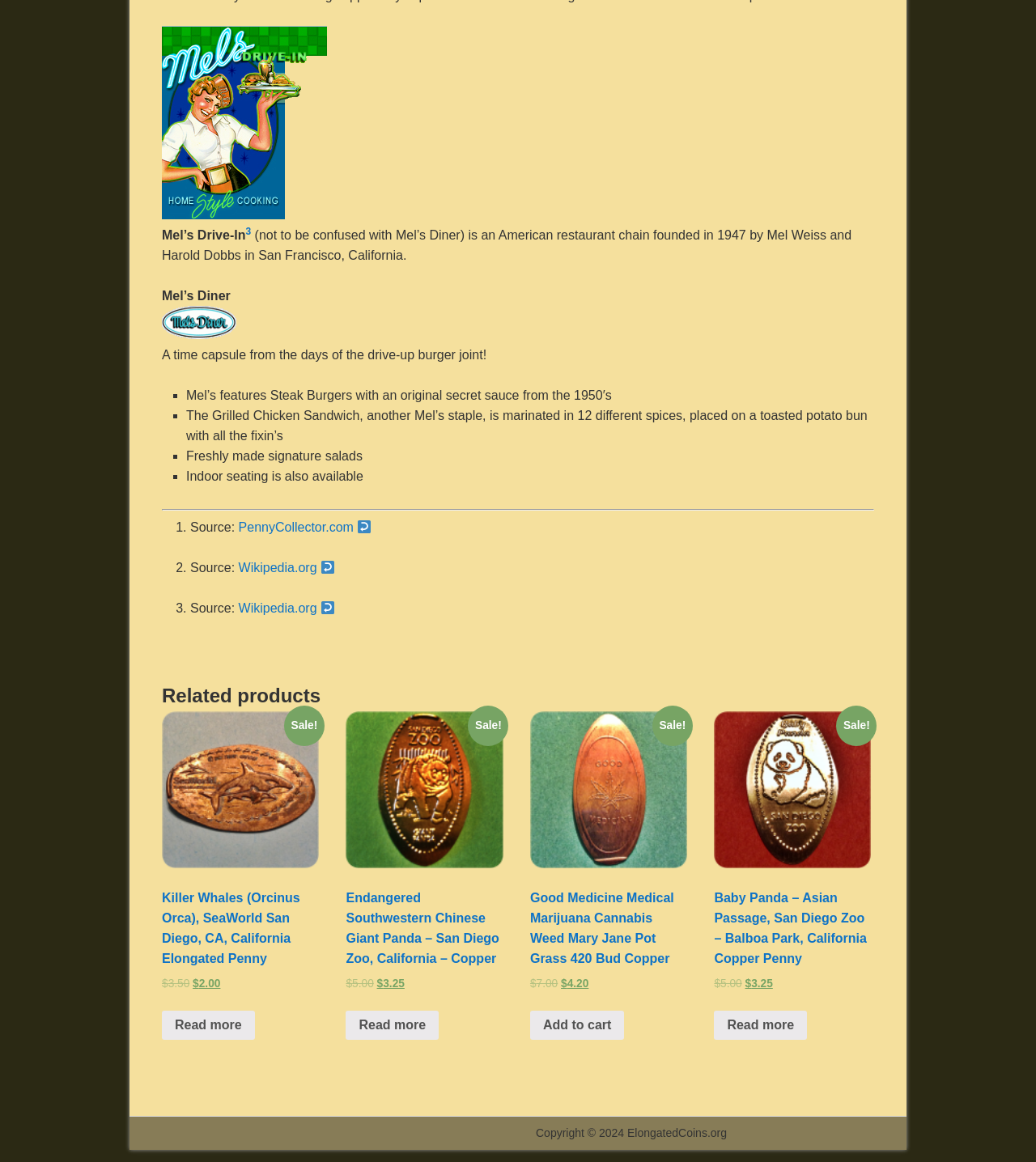What is the price of the 'Good Medicine Medical Marijuana Cannabis Weed Mary Jane Pot Grass 420 Bud Copper' product?
Refer to the image and respond with a one-word or short-phrase answer.

$4.20